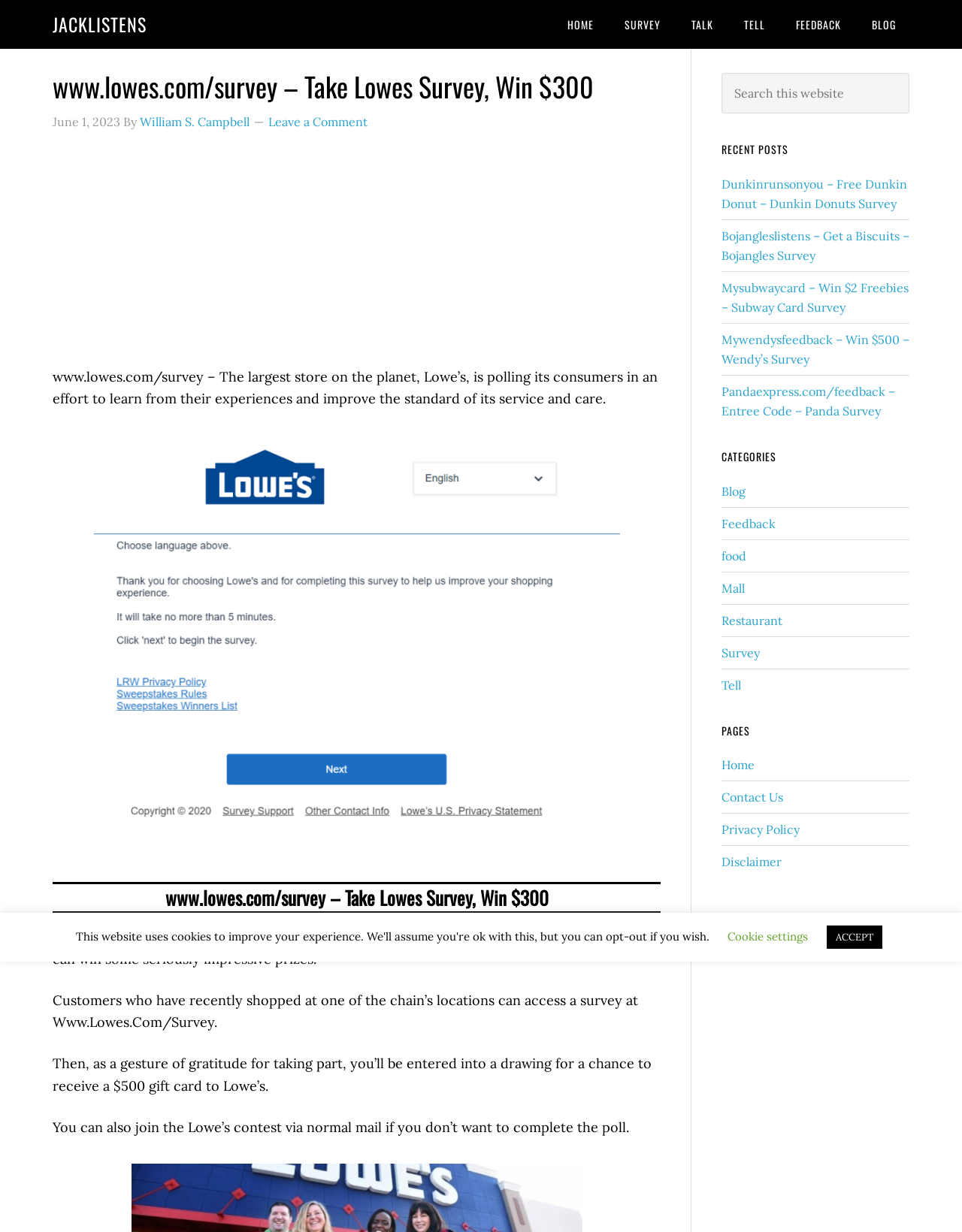Identify the bounding box coordinates for the element that needs to be clicked to fulfill this instruction: "Click the 'HOME' link". Provide the coordinates in the format of four float numbers between 0 and 1: [left, top, right, bottom].

[0.576, 0.0, 0.631, 0.04]